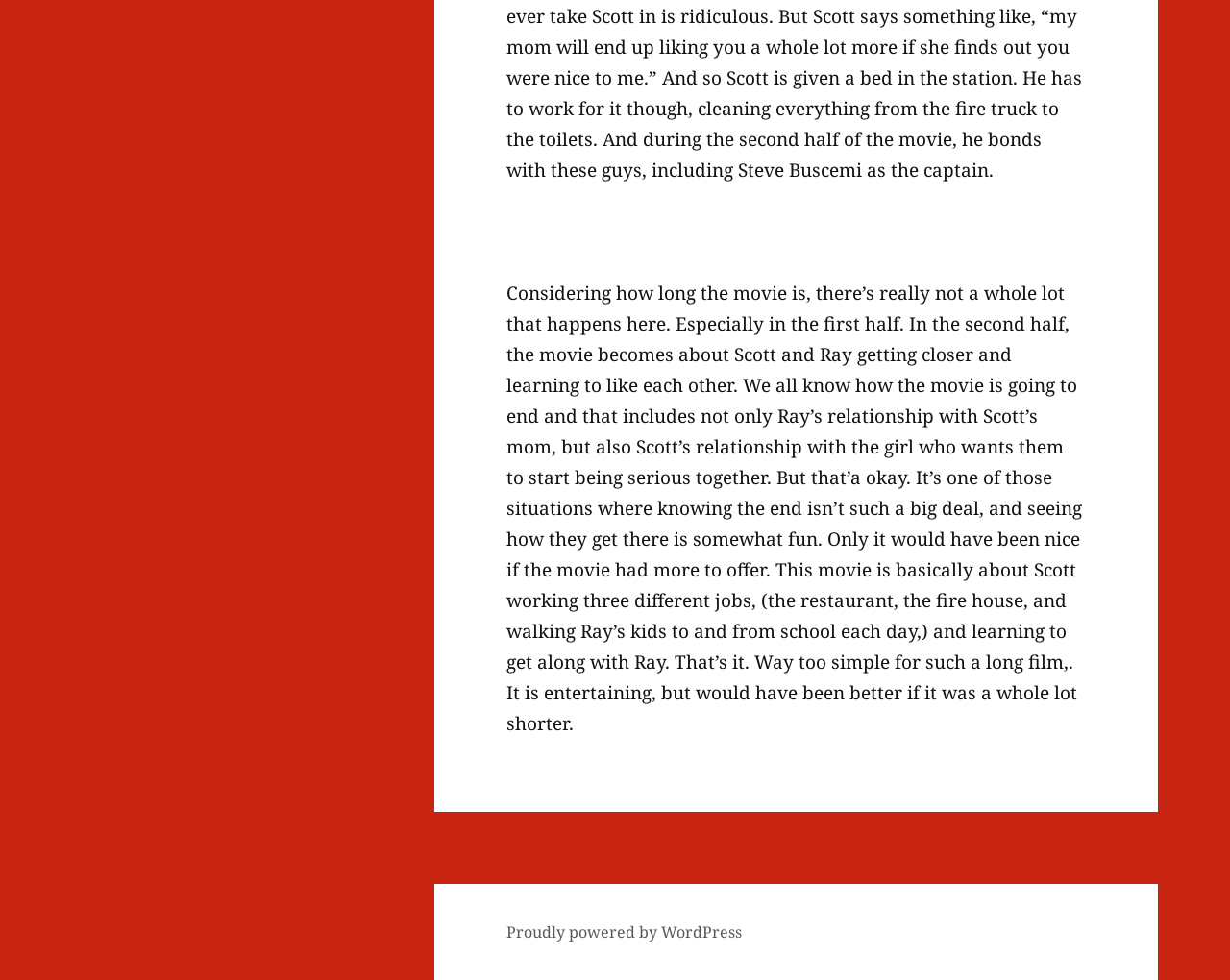Provide the bounding box coordinates for the UI element that is described as: "aria-label="Facebook"".

None